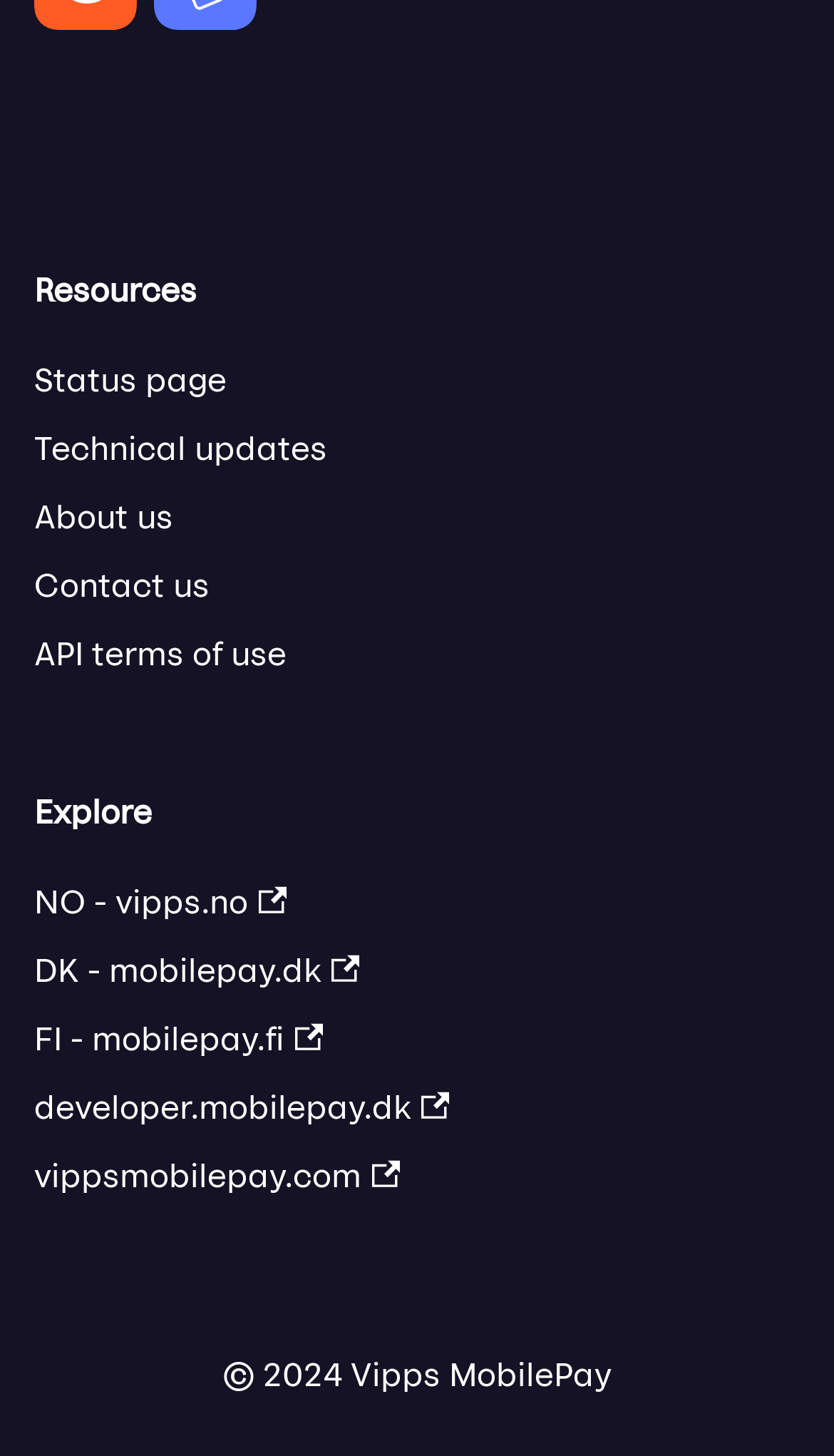Please specify the bounding box coordinates of the clickable section necessary to execute the following command: "Go to status page".

[0.041, 0.238, 0.959, 0.285]